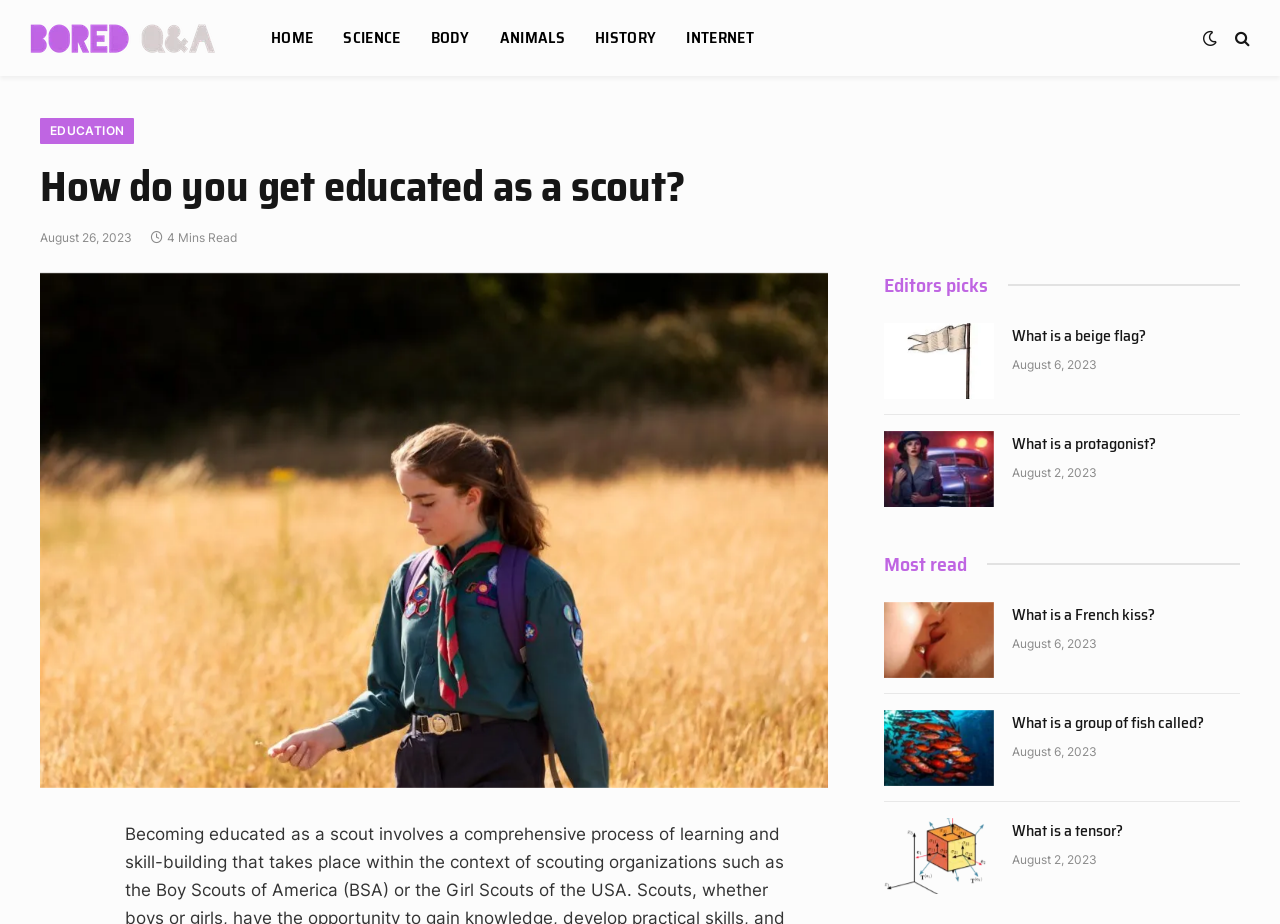Please identify the bounding box coordinates of the element that needs to be clicked to perform the following instruction: "Go to EDUCATION page".

[0.031, 0.128, 0.105, 0.156]